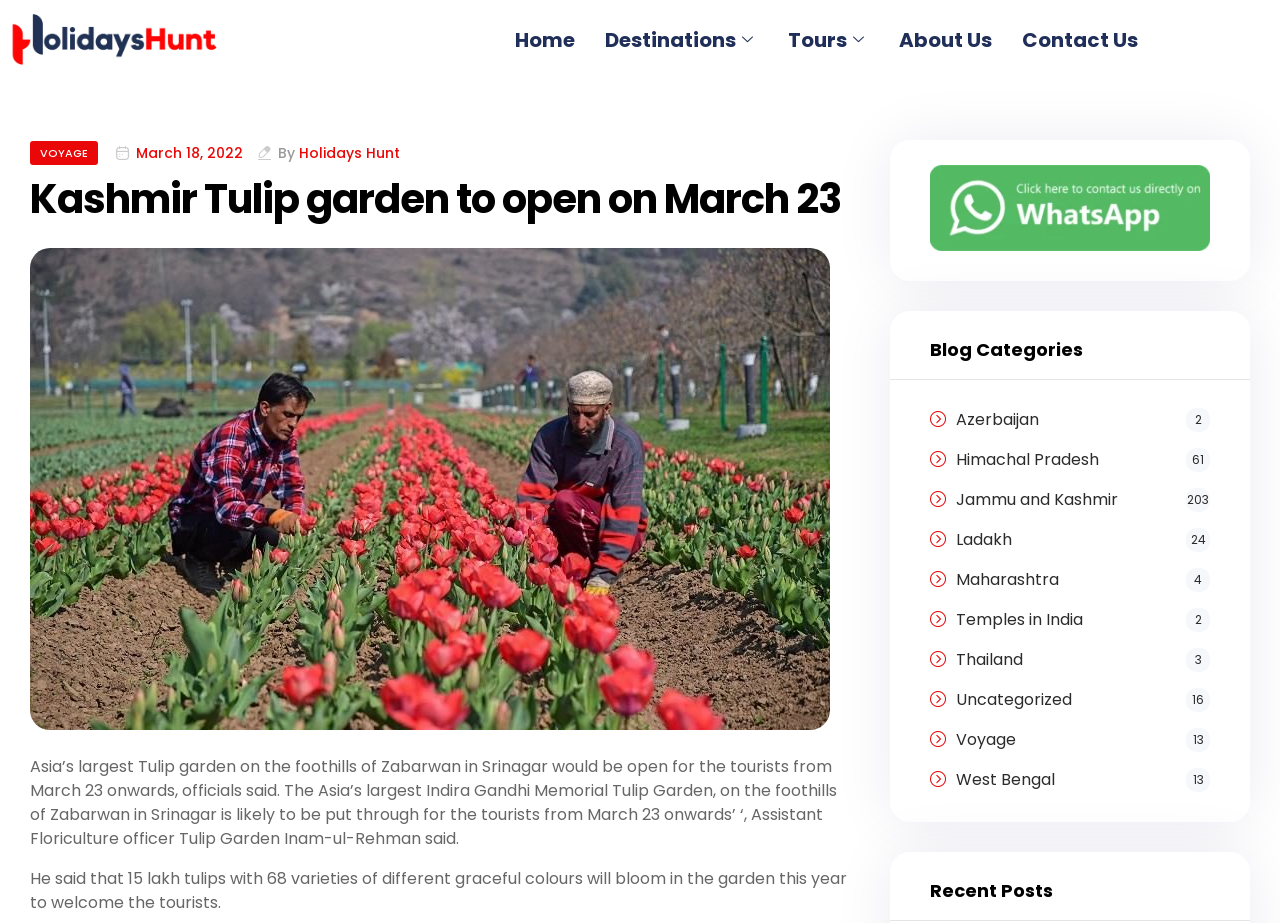Find and specify the bounding box coordinates that correspond to the clickable region for the instruction: "Visit the 'Destinations' page".

[0.461, 0.027, 0.604, 0.059]